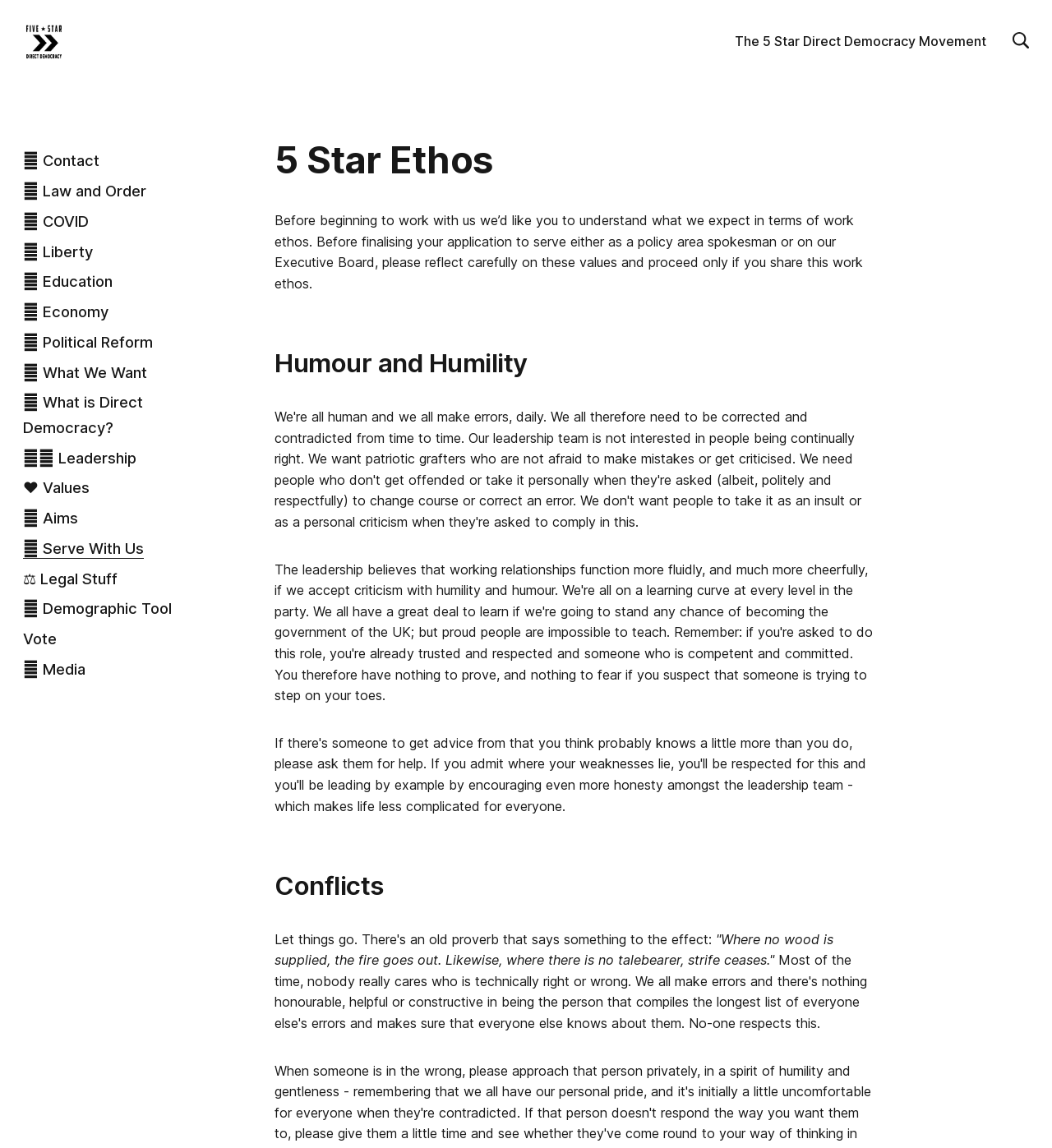Please answer the following question using a single word or phrase: 
What is the purpose of the webpage?

To explain work ethos